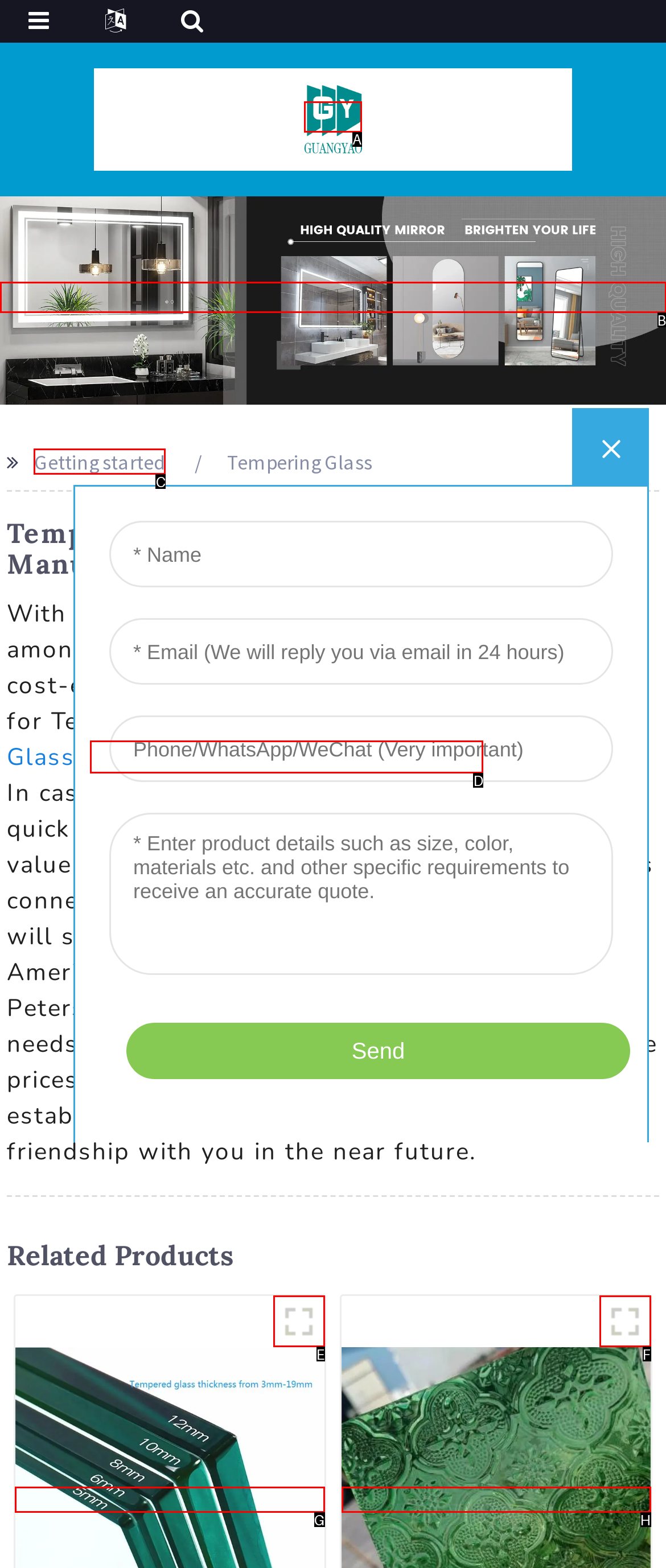From the given choices, determine which HTML element matches the description: alt="LOGO". Reply with the appropriate letter.

A